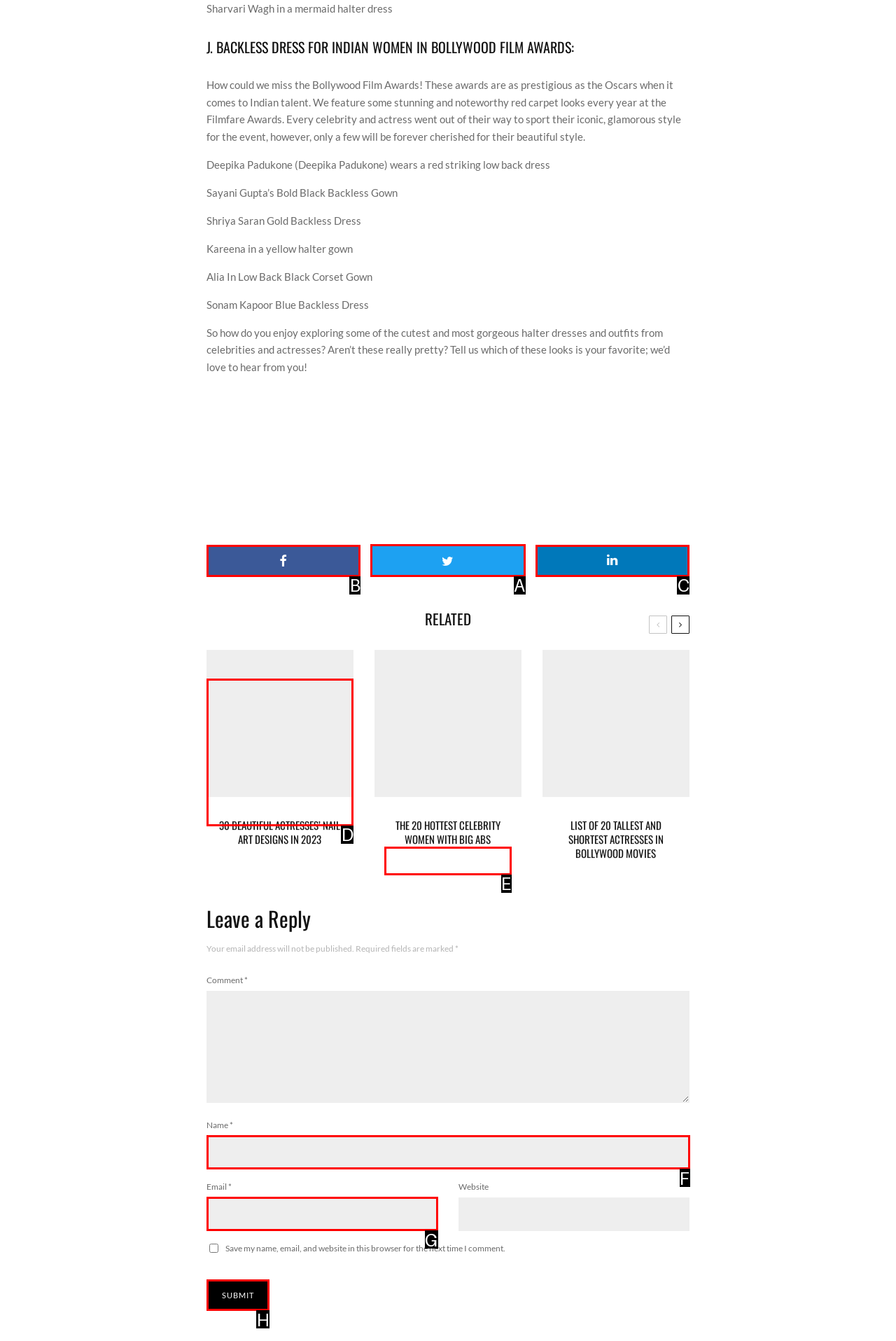Choose the HTML element to click for this instruction: Click the 'Tweet' link Answer with the letter of the correct choice from the given options.

A